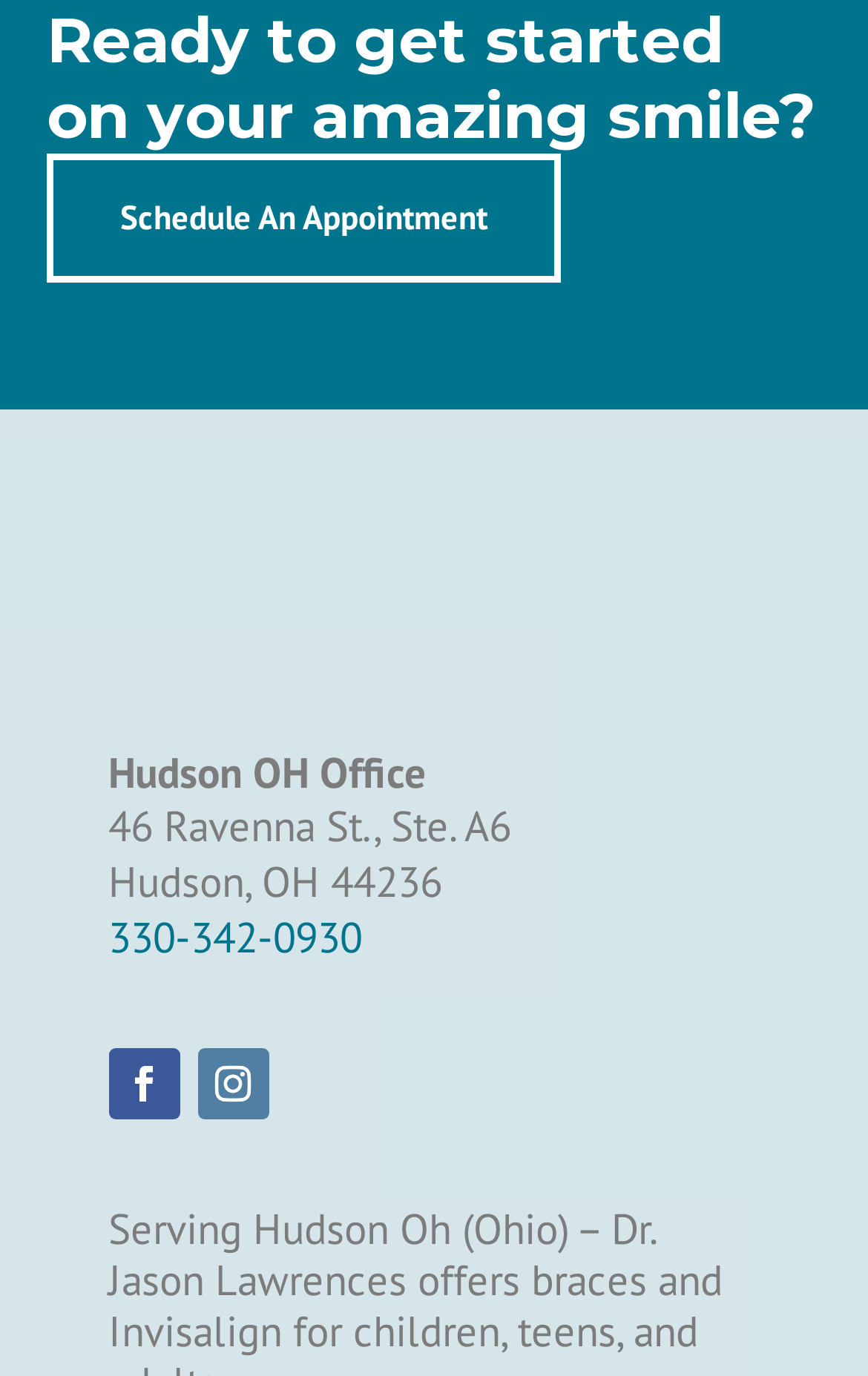Based on the element description: "Follow", identify the bounding box coordinates for this UI element. The coordinates must be four float numbers between 0 and 1, listed as [left, top, right, bottom].

[0.125, 0.762, 0.207, 0.814]